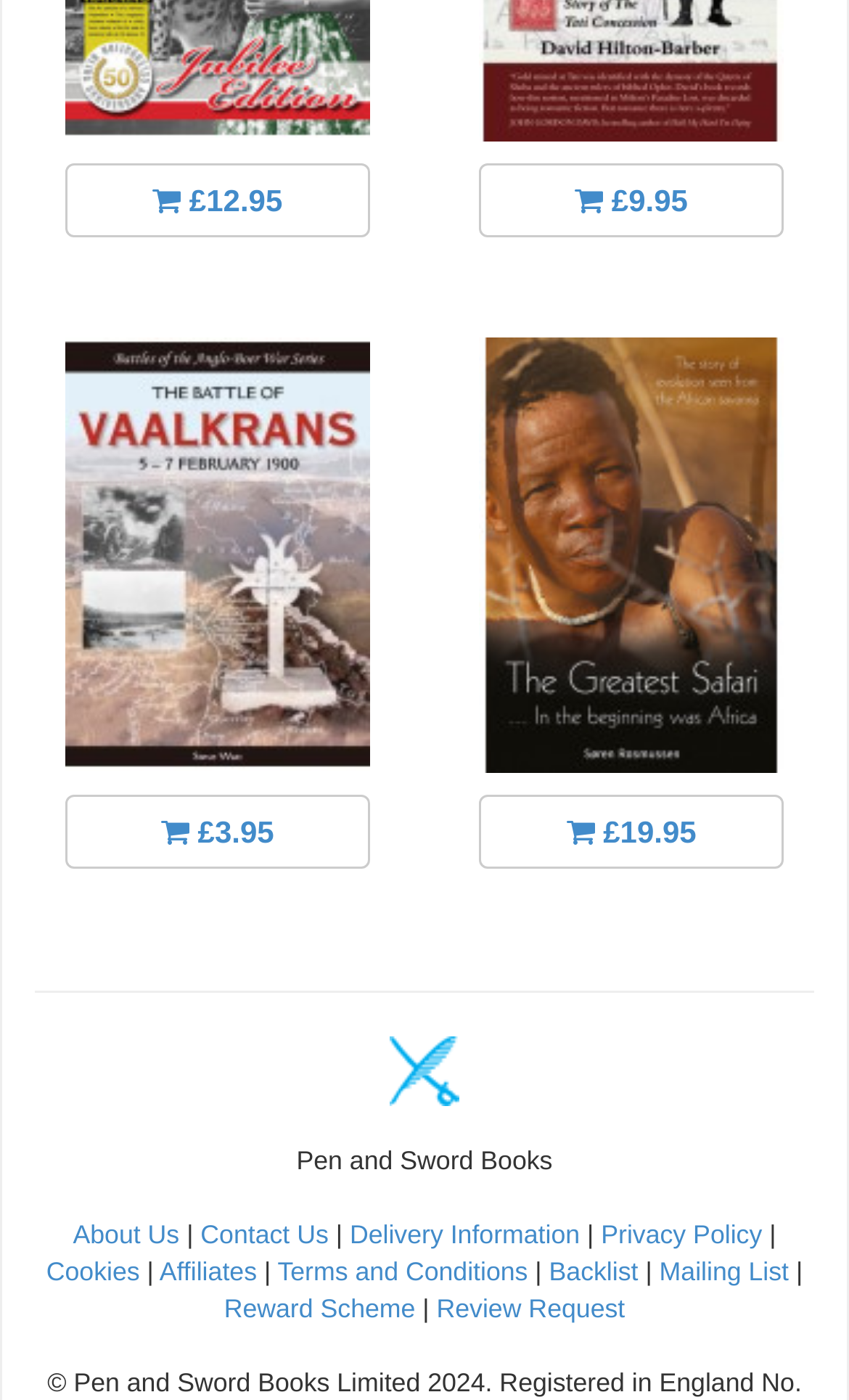Please answer the following question using a single word or phrase: 
What is the price of the first product?

£12.95